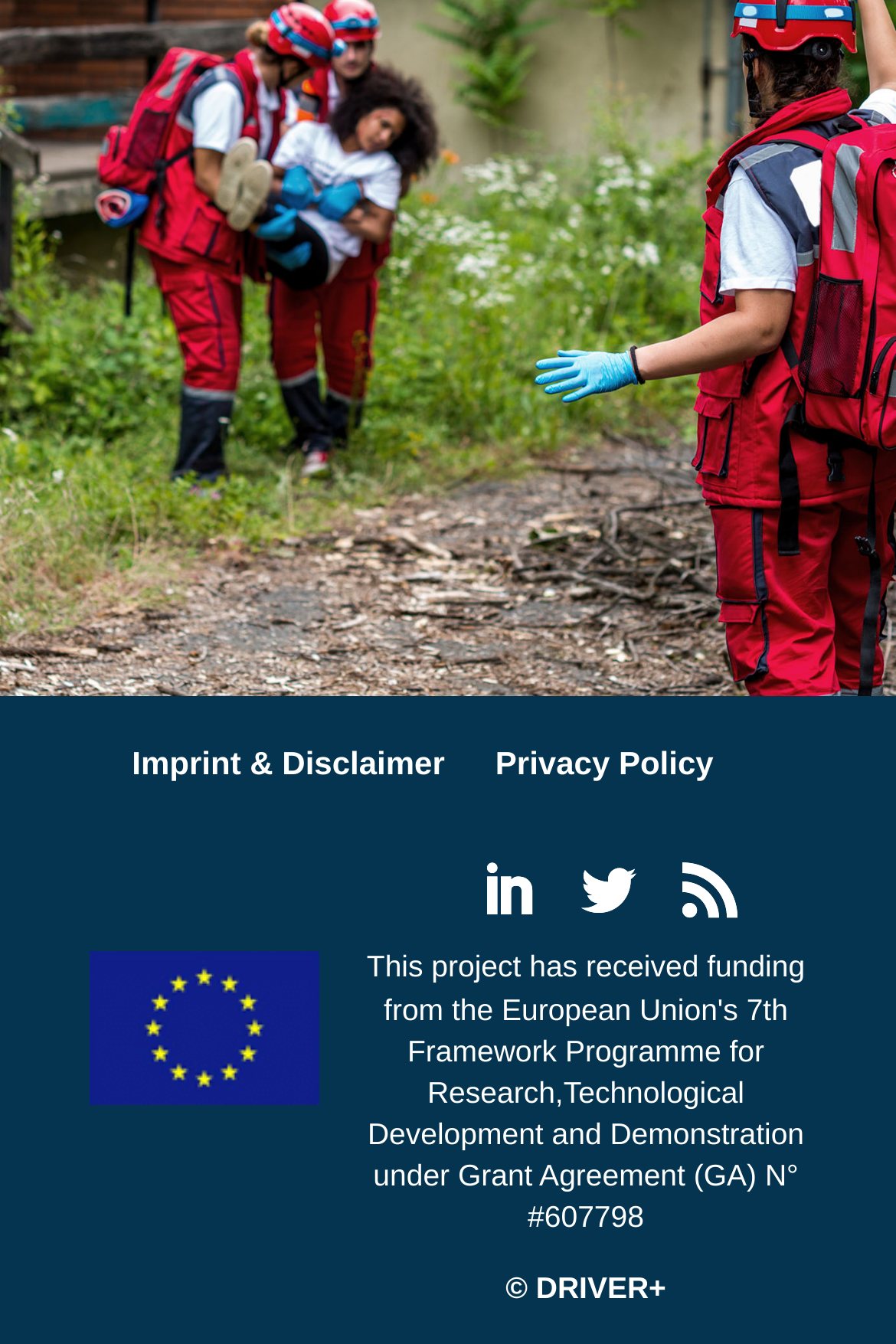How many social media links are present?
Answer the question using a single word or phrase, according to the image.

3